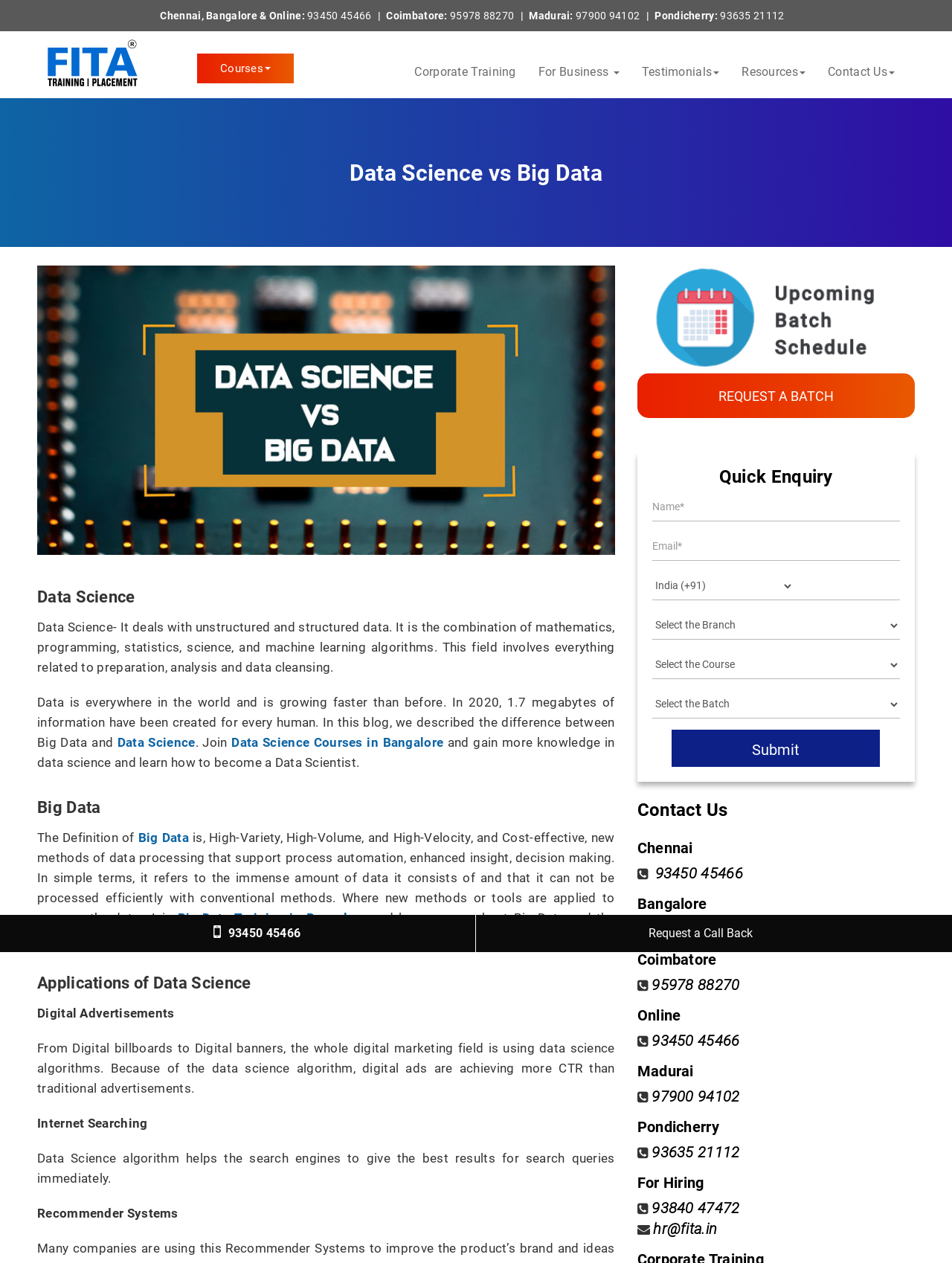Utilize the details in the image to give a detailed response to the question: What is the difference between Data Science and Big Data?

Based on the webpage content, Data Science is defined as a field that deals with unstructured and structured data, involving preparation, analysis, and data cleansing, whereas Big Data is characterized by its high-variety, high-volume, and high-velocity nature, requiring new methods of data processing.